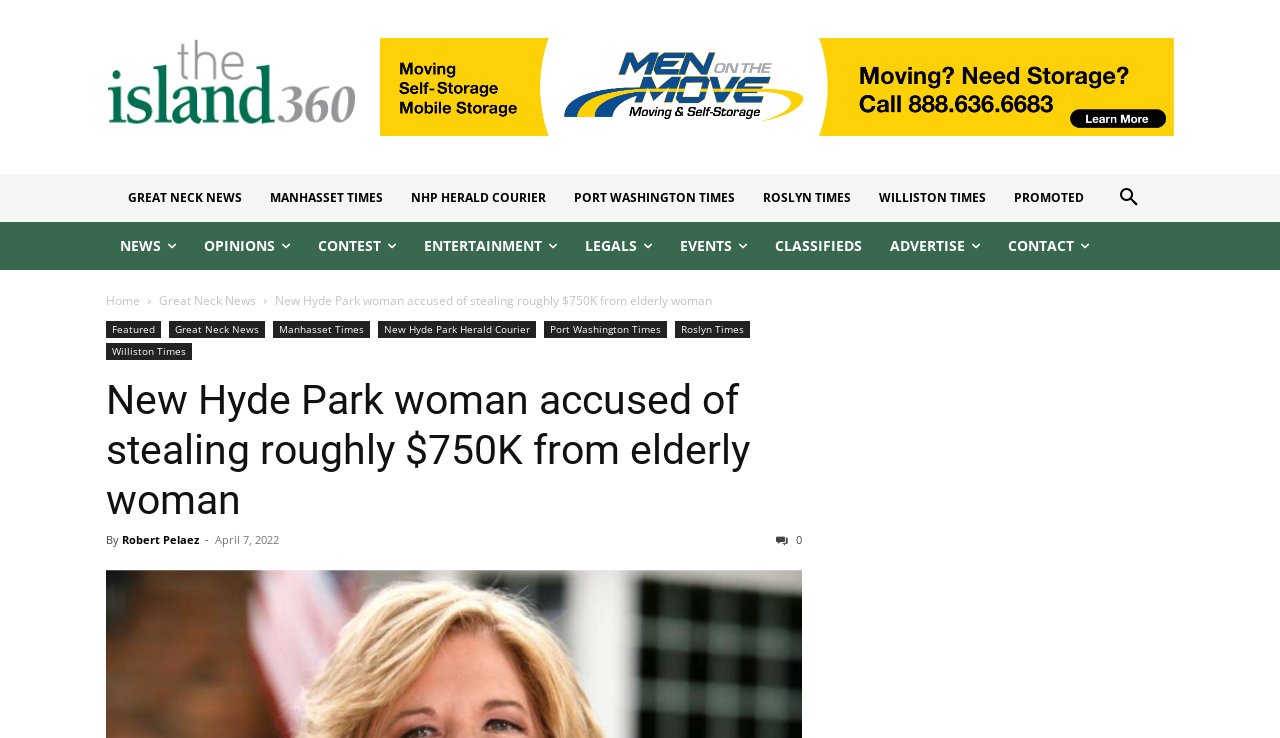Locate the bounding box coordinates of the area that needs to be clicked to fulfill the following instruction: "Click the 'Search' button". The coordinates should be in the format of four float numbers between 0 and 1, namely [left, top, right, bottom].

None